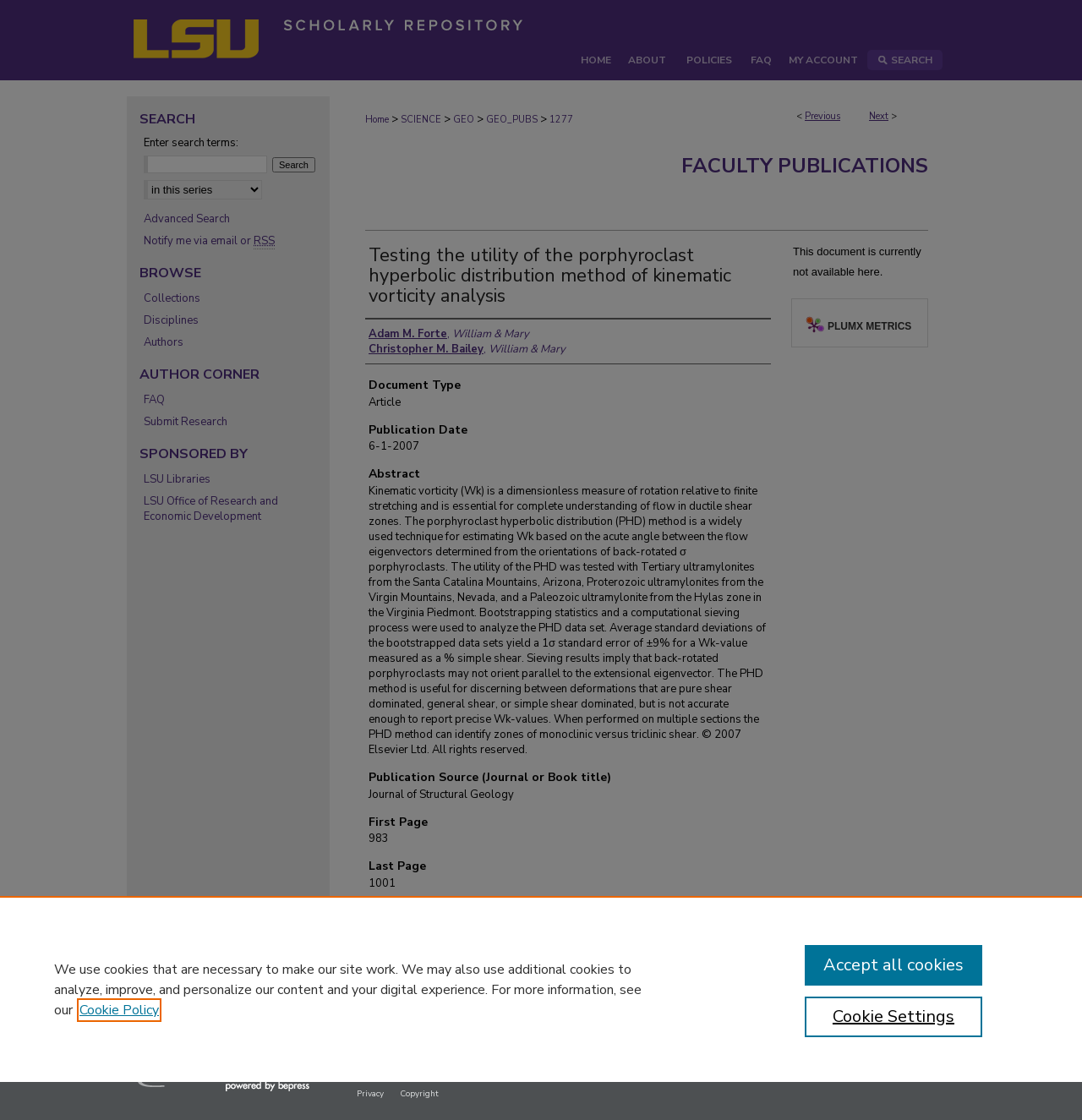Determine the bounding box coordinates of the clickable region to follow the instruction: "View the article by Adam M. Forte and Christopher M. Bailey".

[0.341, 0.217, 0.676, 0.276]